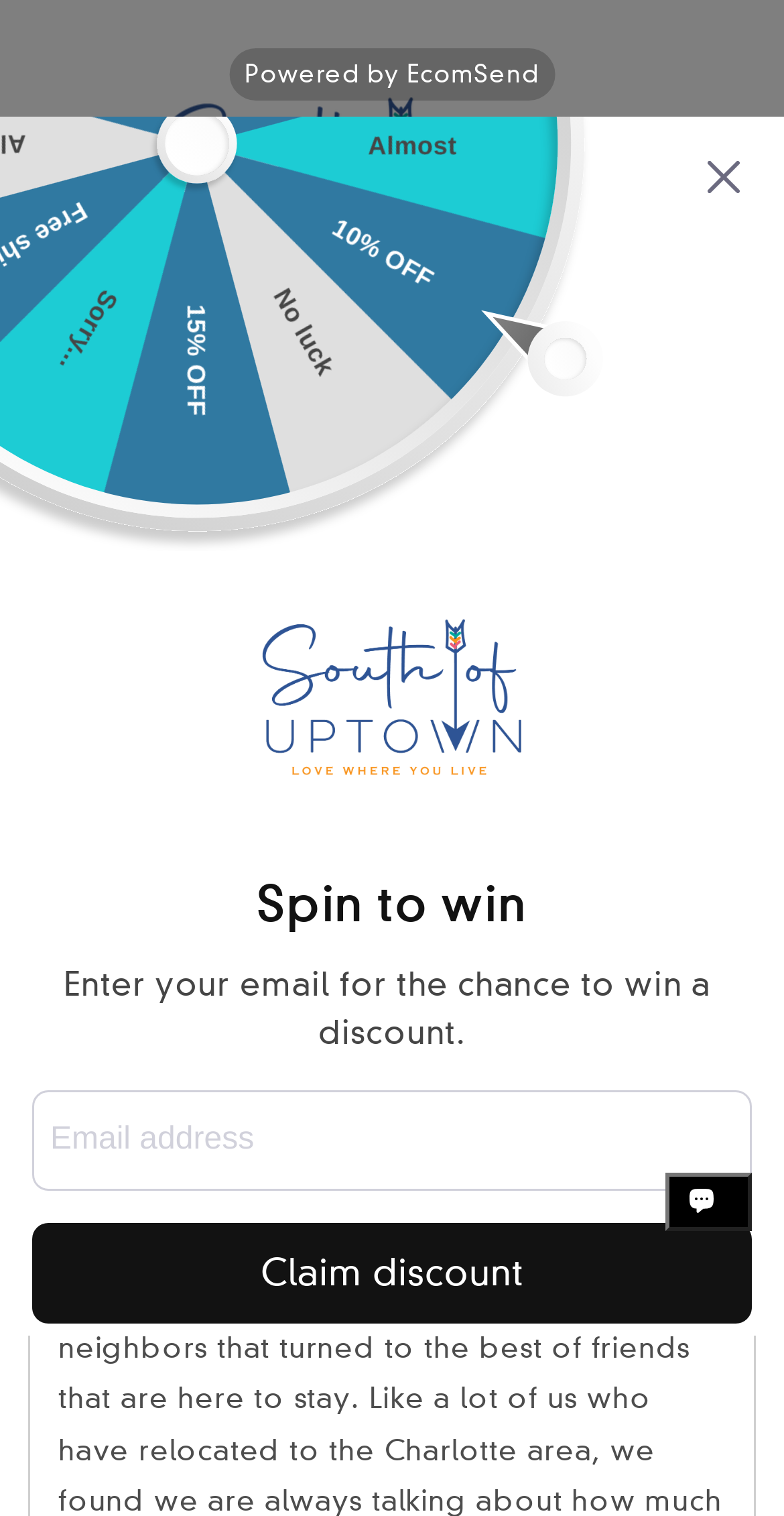Find the bounding box coordinates corresponding to the UI element with the description: "aria-label="Chat window"". The coordinates should be formatted as [left, top, right, bottom], with values as floats between 0 and 1.

[0.867, 0.774, 0.959, 0.812]